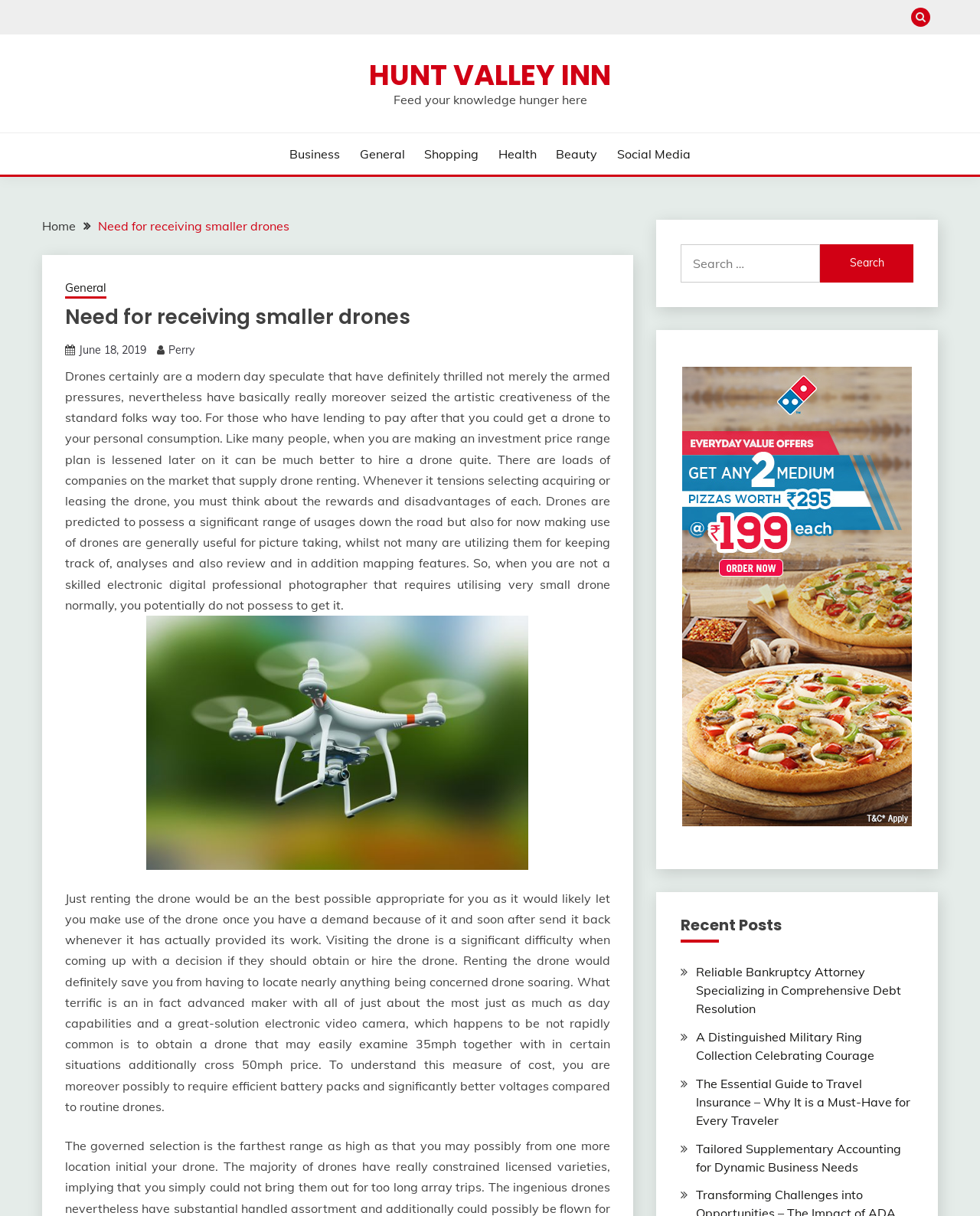Please find the bounding box coordinates of the section that needs to be clicked to achieve this instruction: "Search for something".

[0.694, 0.201, 0.932, 0.232]